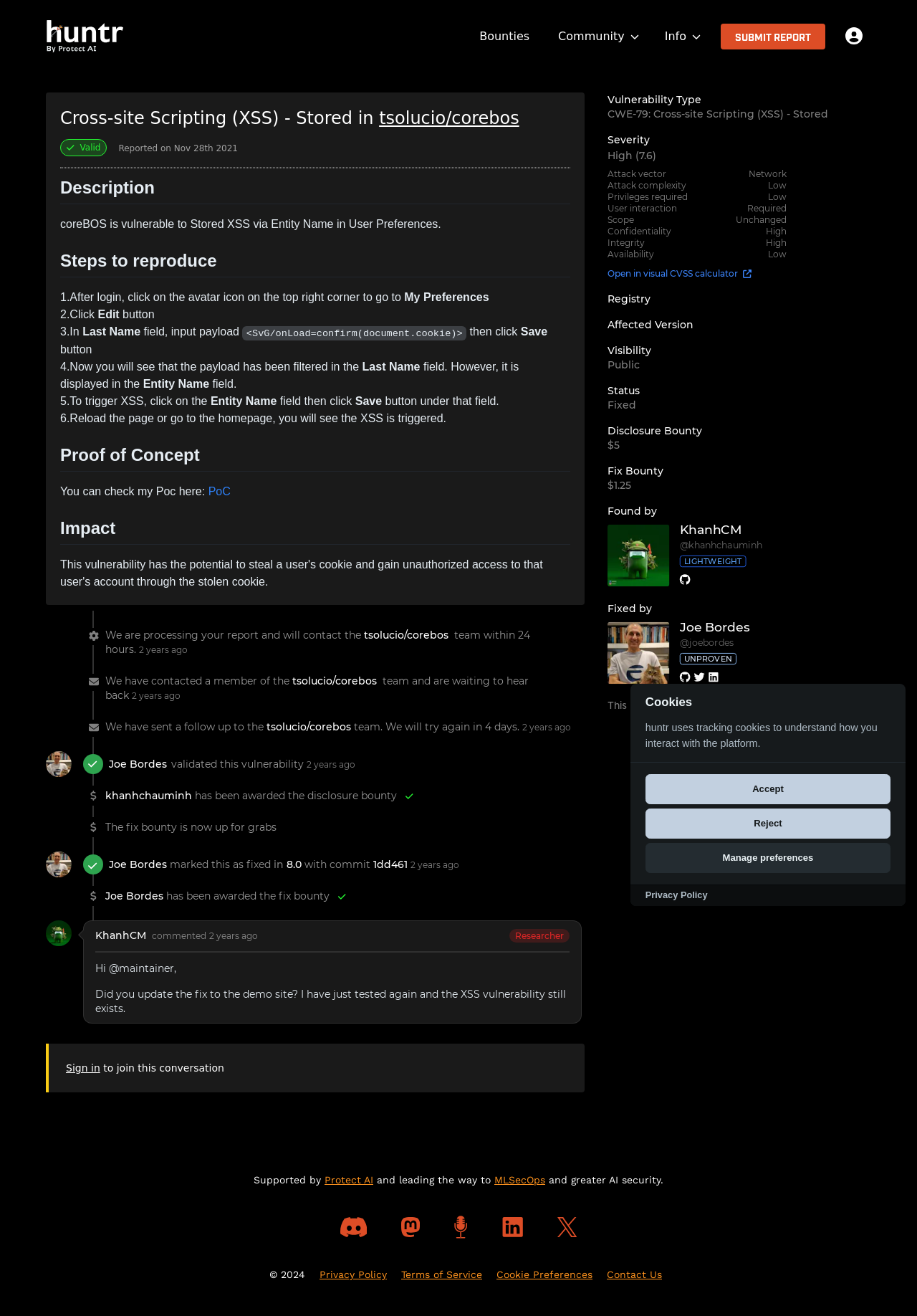What is the name of the vulnerability reported?
Respond with a short answer, either a single word or a phrase, based on the image.

Cross-site Scripting (XSS) - Stored